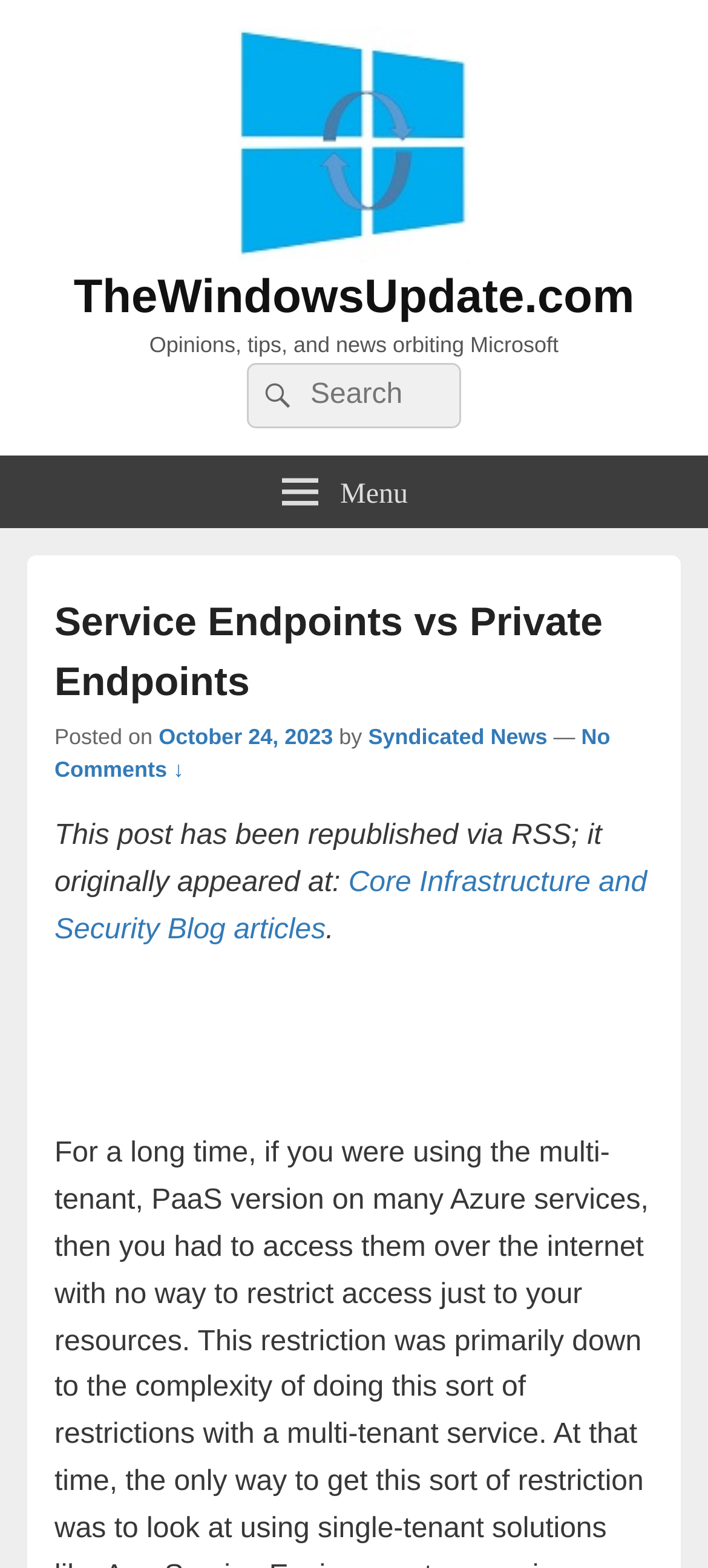Please look at the image and answer the question with a detailed explanation: What is the website's tagline?

The tagline of the website can be found on the top section of the webpage, below the website's logo and name. It is a static text element that reads 'Opinions, tips, and news orbiting Microsoft'.